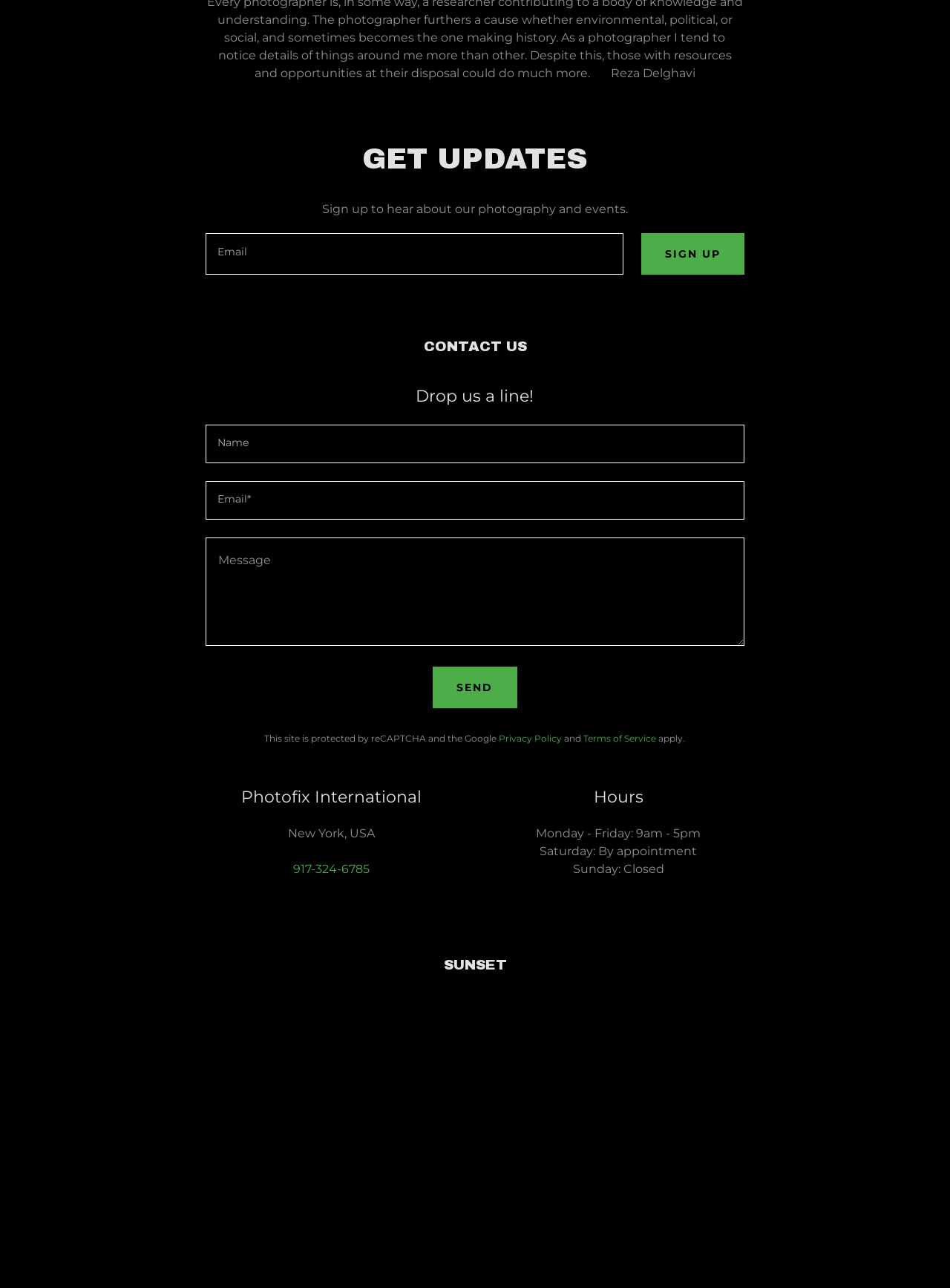Locate the bounding box coordinates of the element that should be clicked to execute the following instruction: "Sign up to hear about our photography and events".

[0.675, 0.181, 0.783, 0.213]